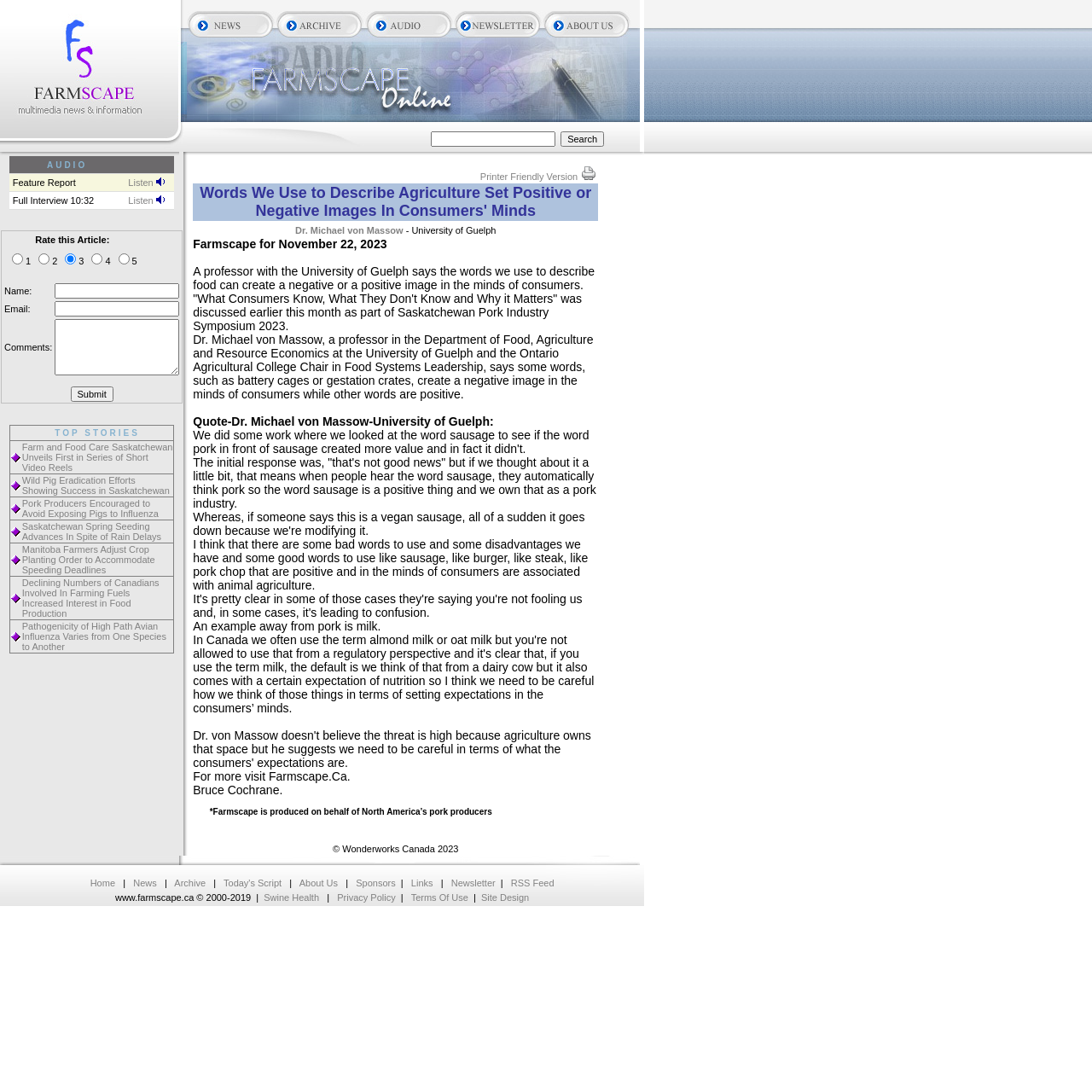Given the webpage screenshot and the description, determine the bounding box coordinates (top-left x, top-left y, bottom-right x, bottom-right y) that define the location of the UI element matching this description: Dr. Michael von Massow

[0.27, 0.206, 0.369, 0.216]